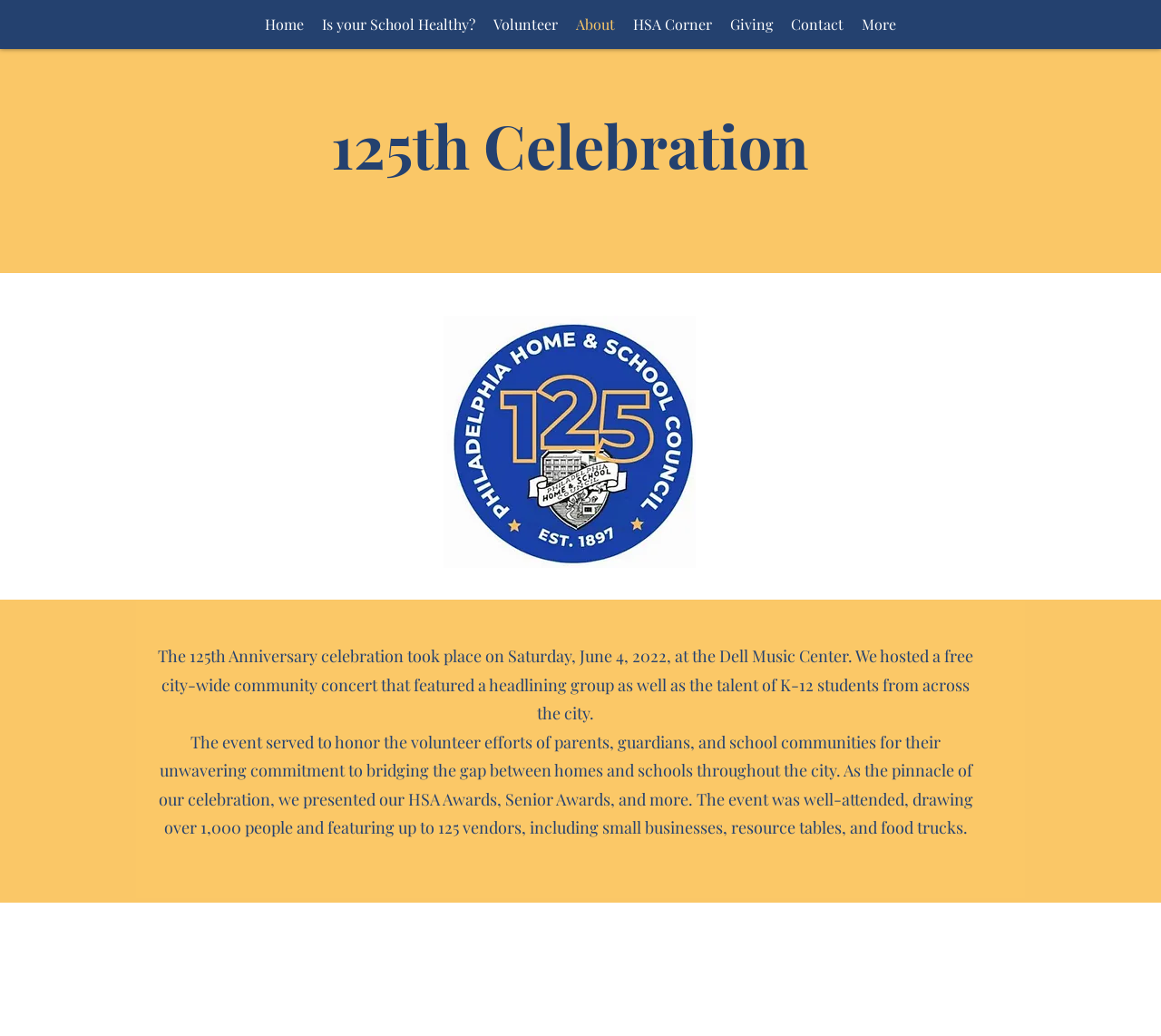Please answer the following question as detailed as possible based on the image: 
What is the event celebrated on June 4, 2022?

Based on the webpage content, specifically the StaticText element with the text 'The 125th Anniversary celebration took place on Saturday, June 4, 2022, at the Dell Music Center.', we can infer that the event celebrated on June 4, 2022, is the 125th Anniversary.